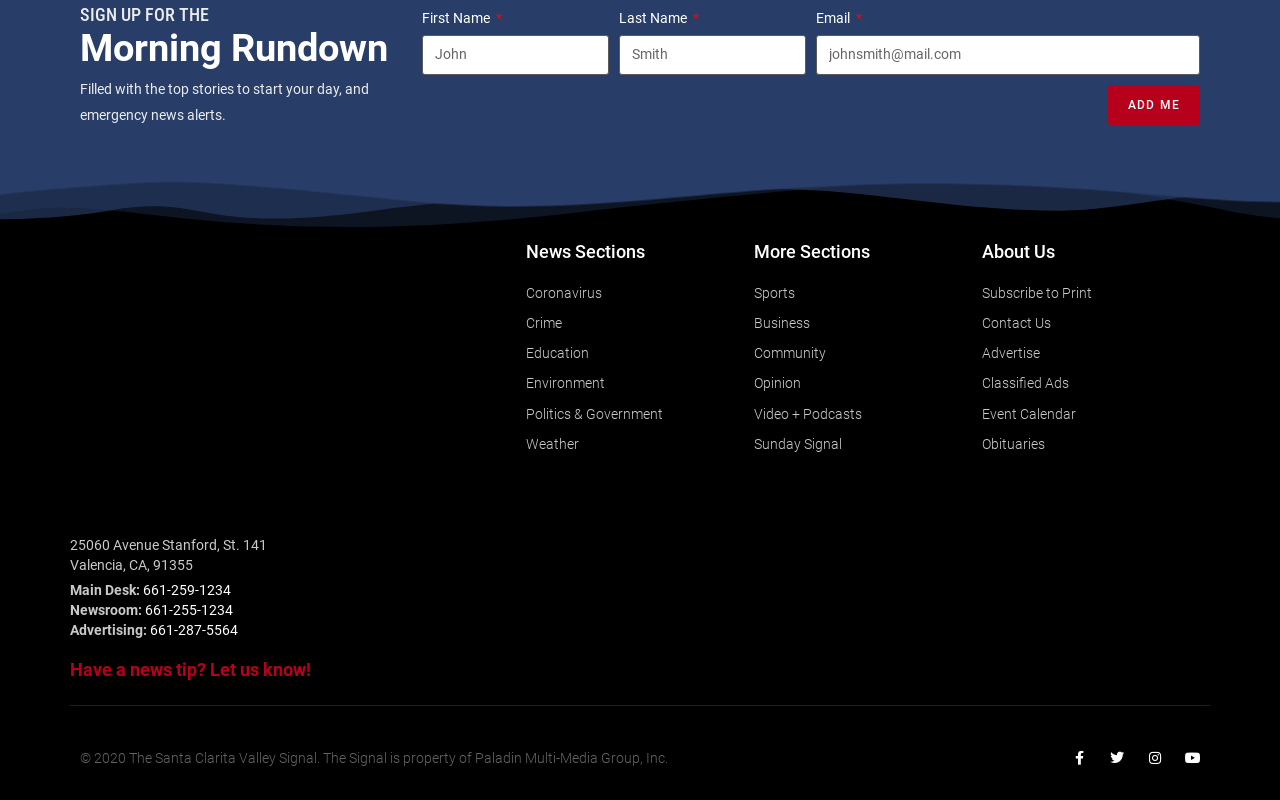Please answer the following question using a single word or phrase: 
What social media platforms can you follow The Signal on?

Facebook, Twitter, Instagram, Youtube